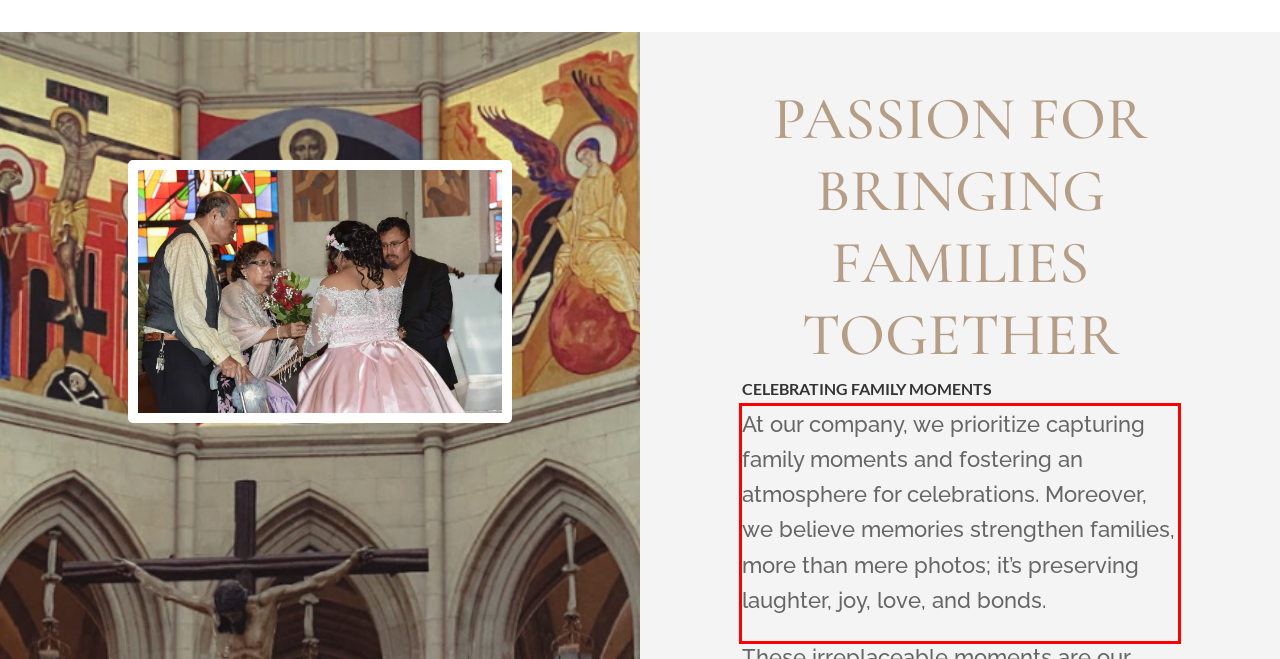Please perform OCR on the text within the red rectangle in the webpage screenshot and return the text content.

At our company, we prioritize capturing family moments and fostering an atmosphere for celebrations. Moreover, we believe memories strengthen families, more than mere photos; it’s preserving laughter, joy, love, and bonds.